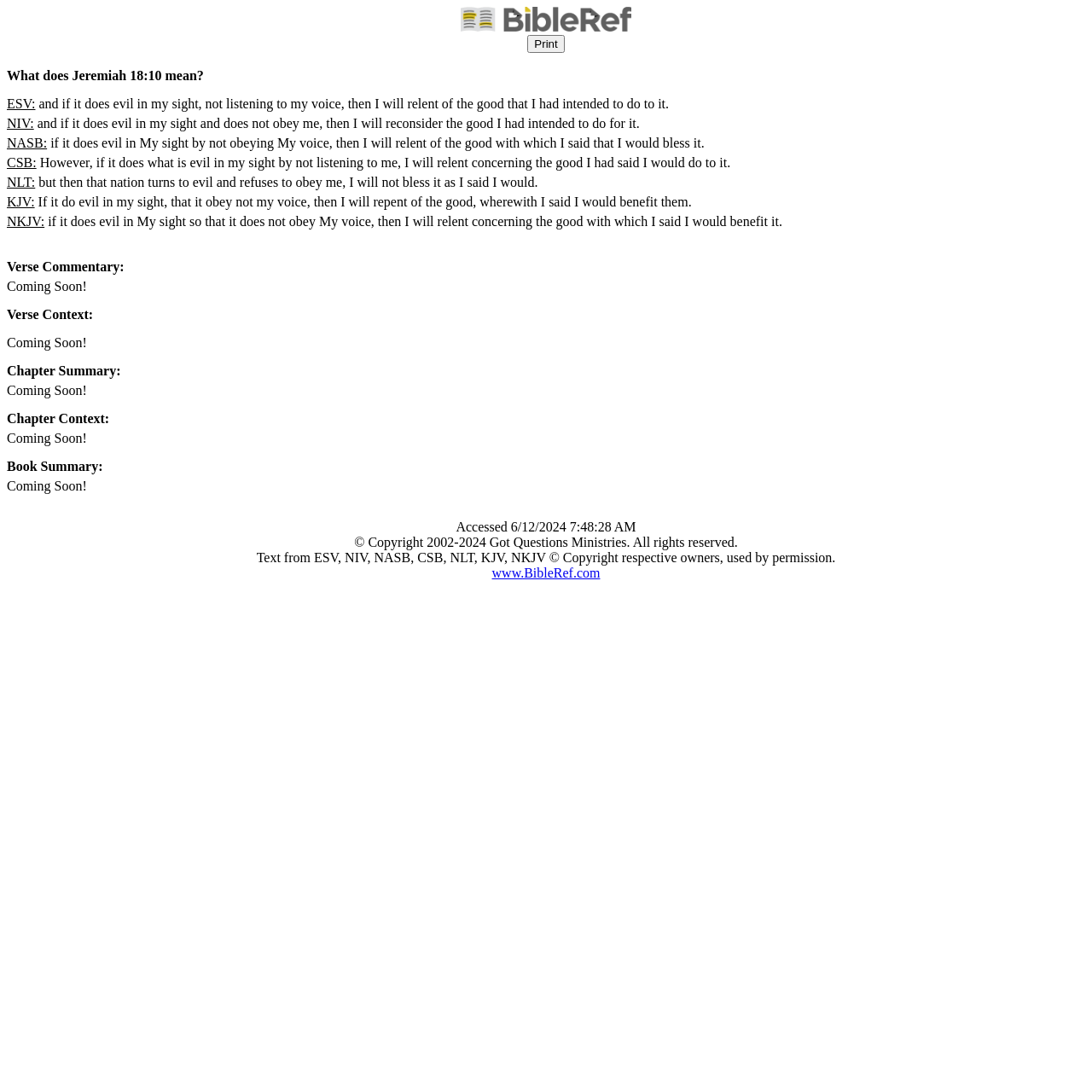Analyze the image and give a detailed response to the question:
What is the website related to BibleRef.com?

The webpage provides a link to BibleRef.com, which suggests that the website is related to Got Questions Ministries, as indicated by the copyright information and the link to BibleRef.com.